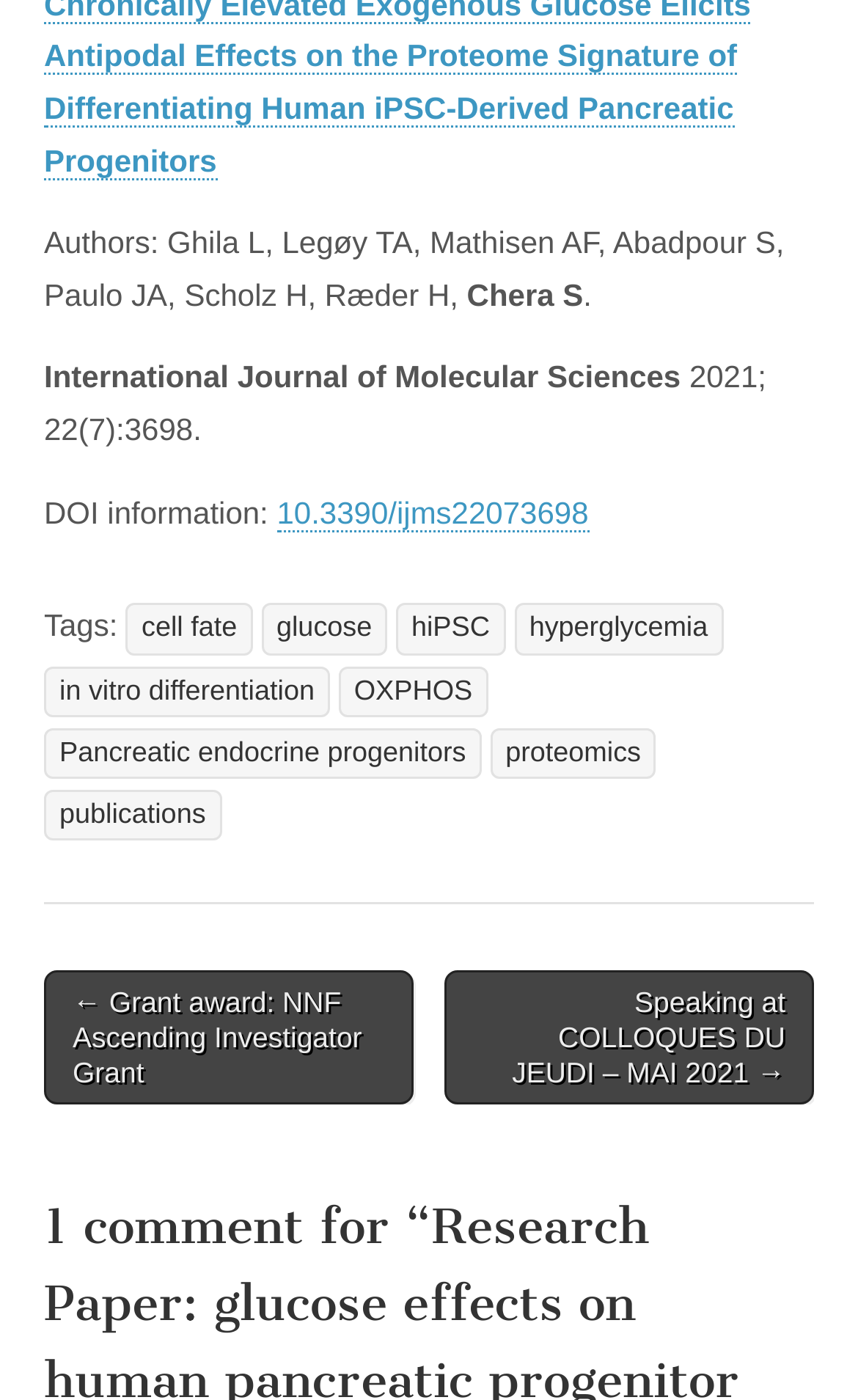Predict the bounding box coordinates of the area that should be clicked to accomplish the following instruction: "Go to previous post". The bounding box coordinates should consist of four float numbers between 0 and 1, i.e., [left, top, right, bottom].

[0.051, 0.694, 0.482, 0.789]